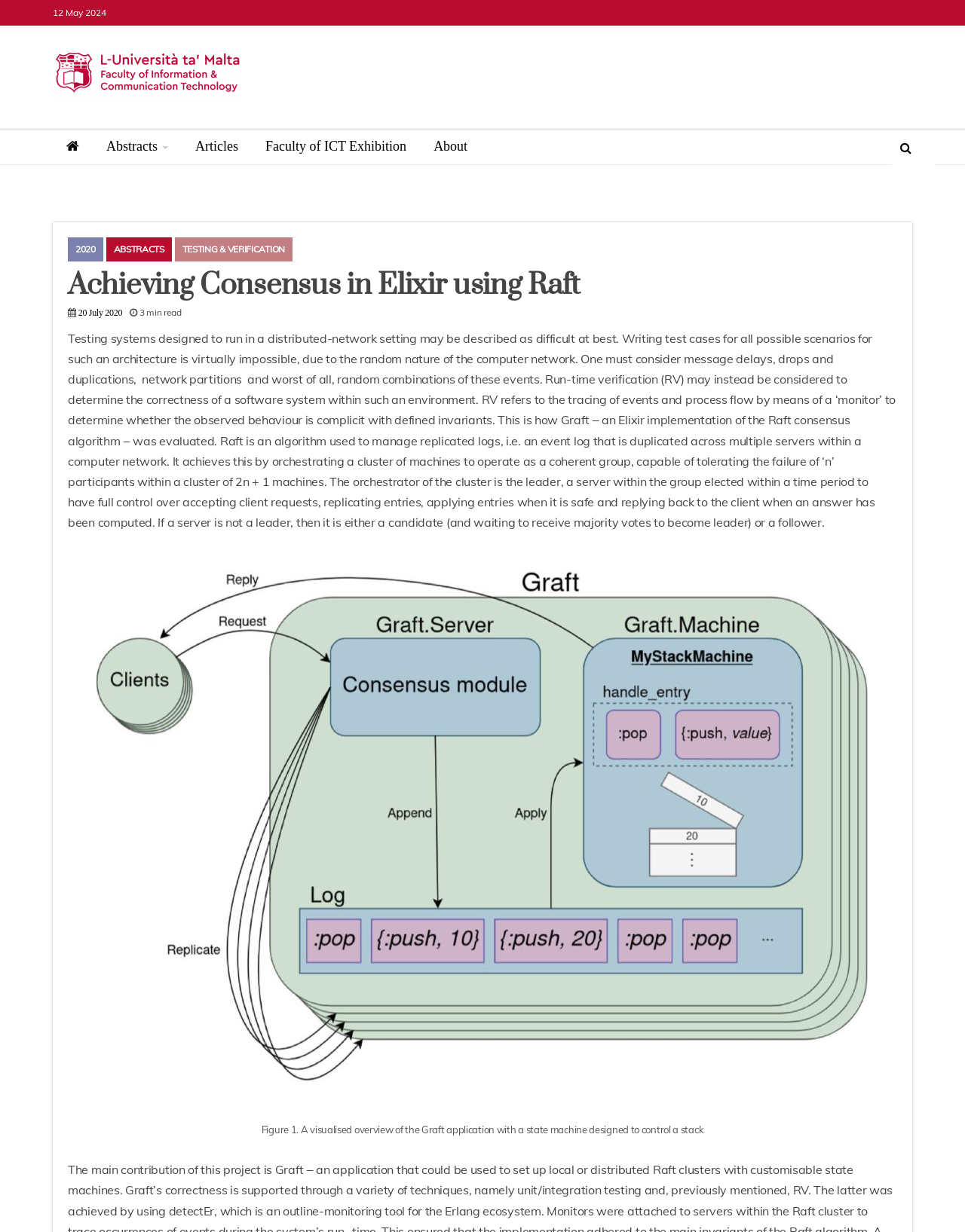What is the date of the article?
Look at the image and answer the question using a single word or phrase.

20 July 2020